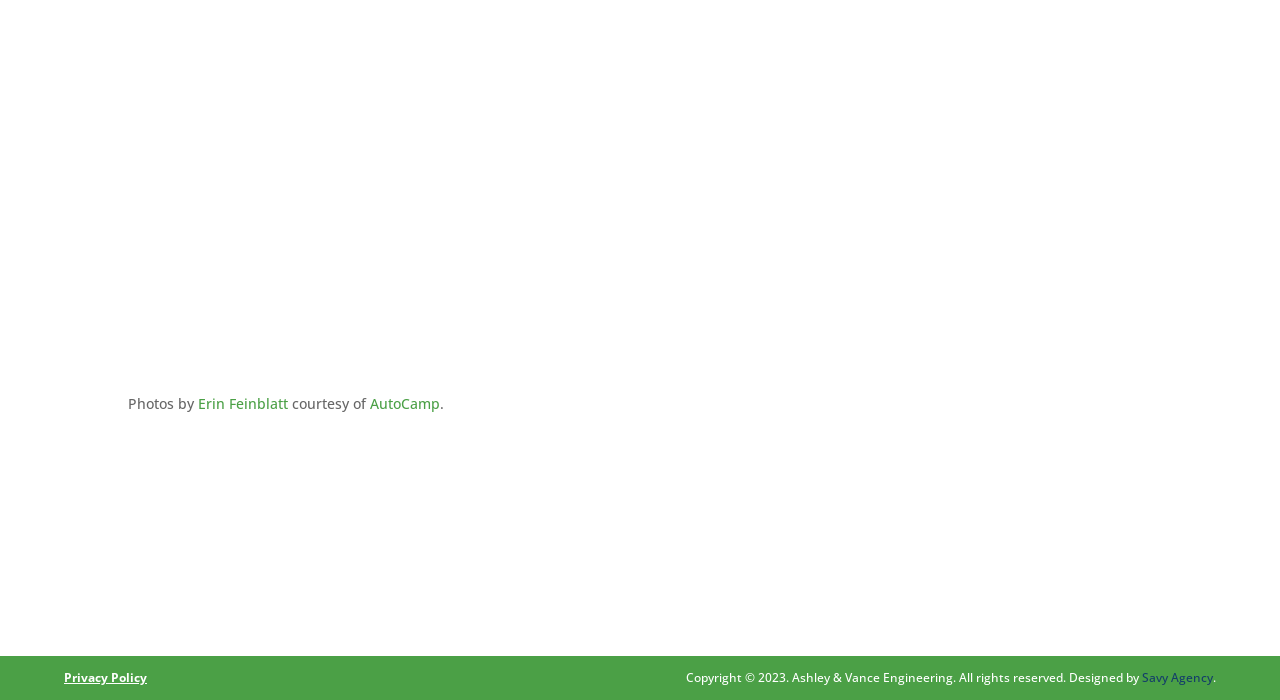Please identify the bounding box coordinates of the area I need to click to accomplish the following instruction: "view Ashley and Vance Engineering's Privacy Policy".

[0.05, 0.955, 0.115, 0.98]